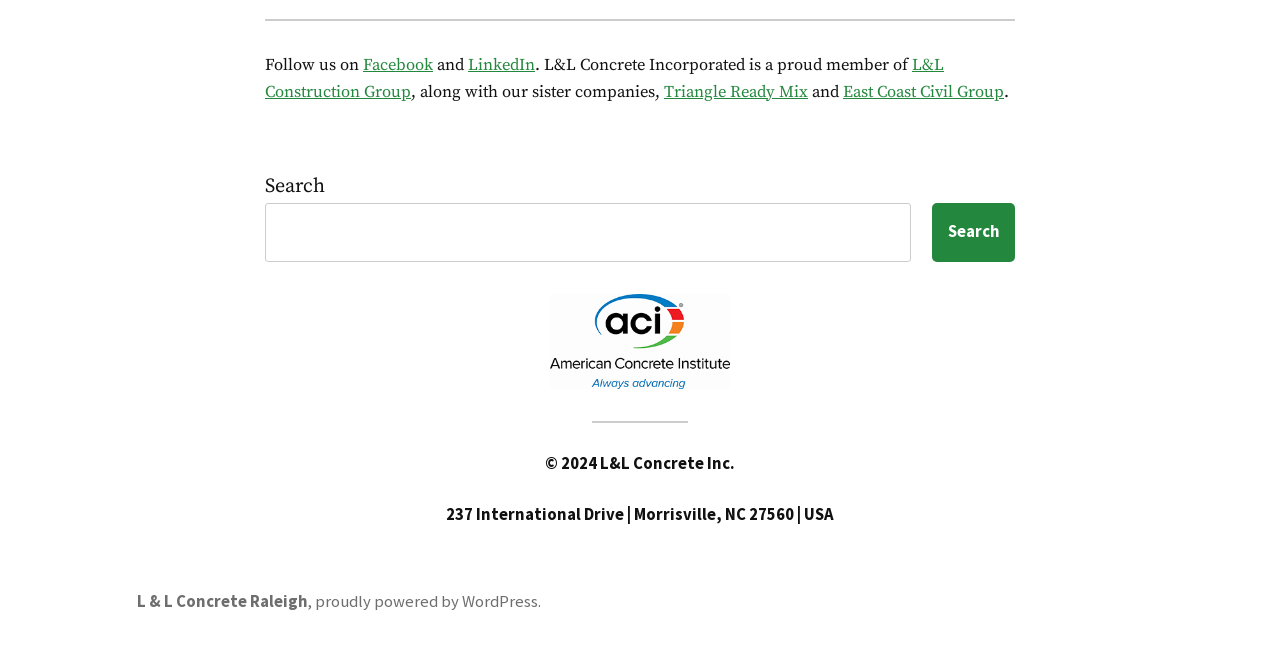Locate the bounding box coordinates of the clickable part needed for the task: "Go to L & L Concrete Raleigh".

[0.107, 0.913, 0.24, 0.946]